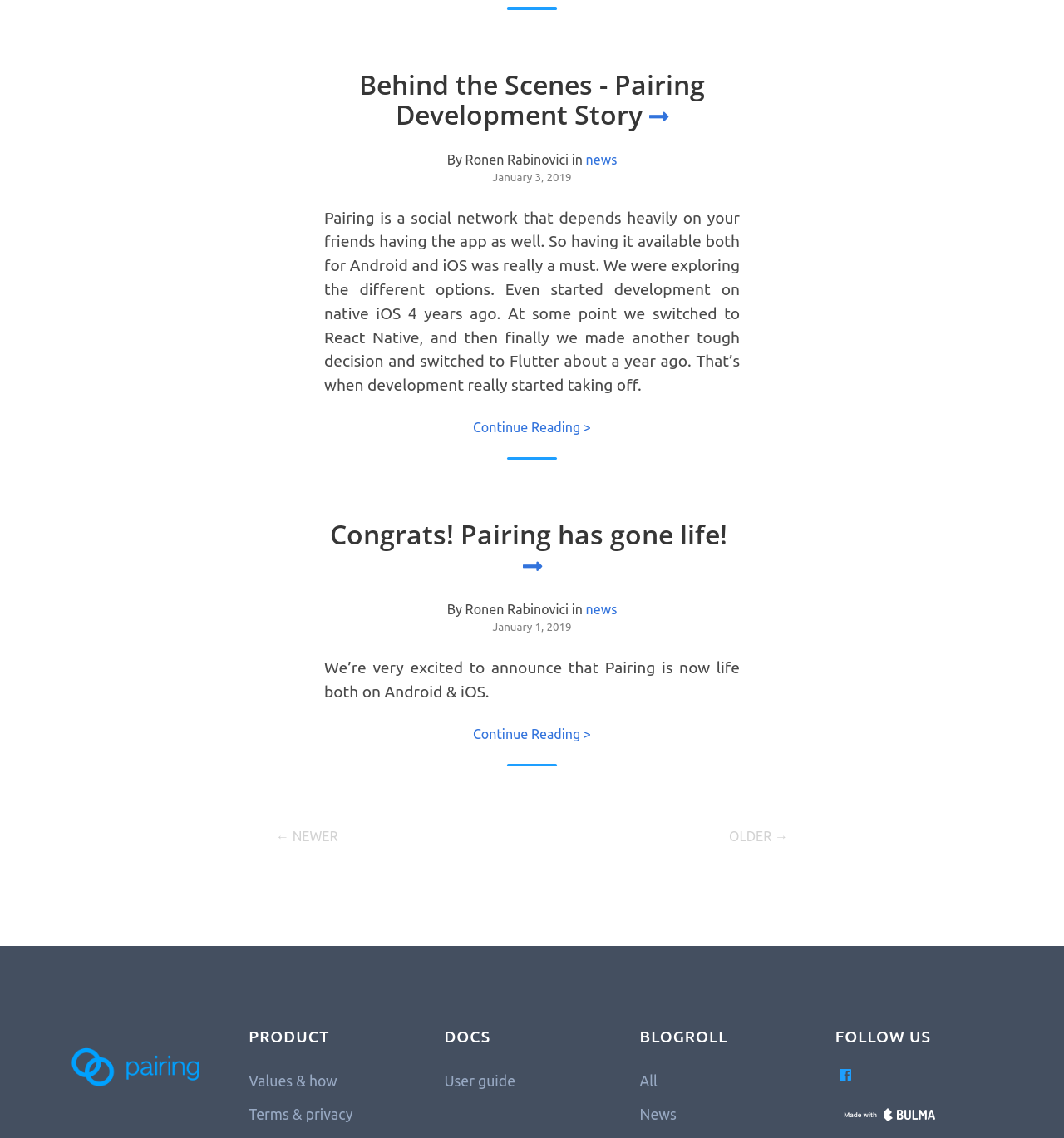Please answer the following question using a single word or phrase: 
What is the social media platform linked by the icon?

Twitter